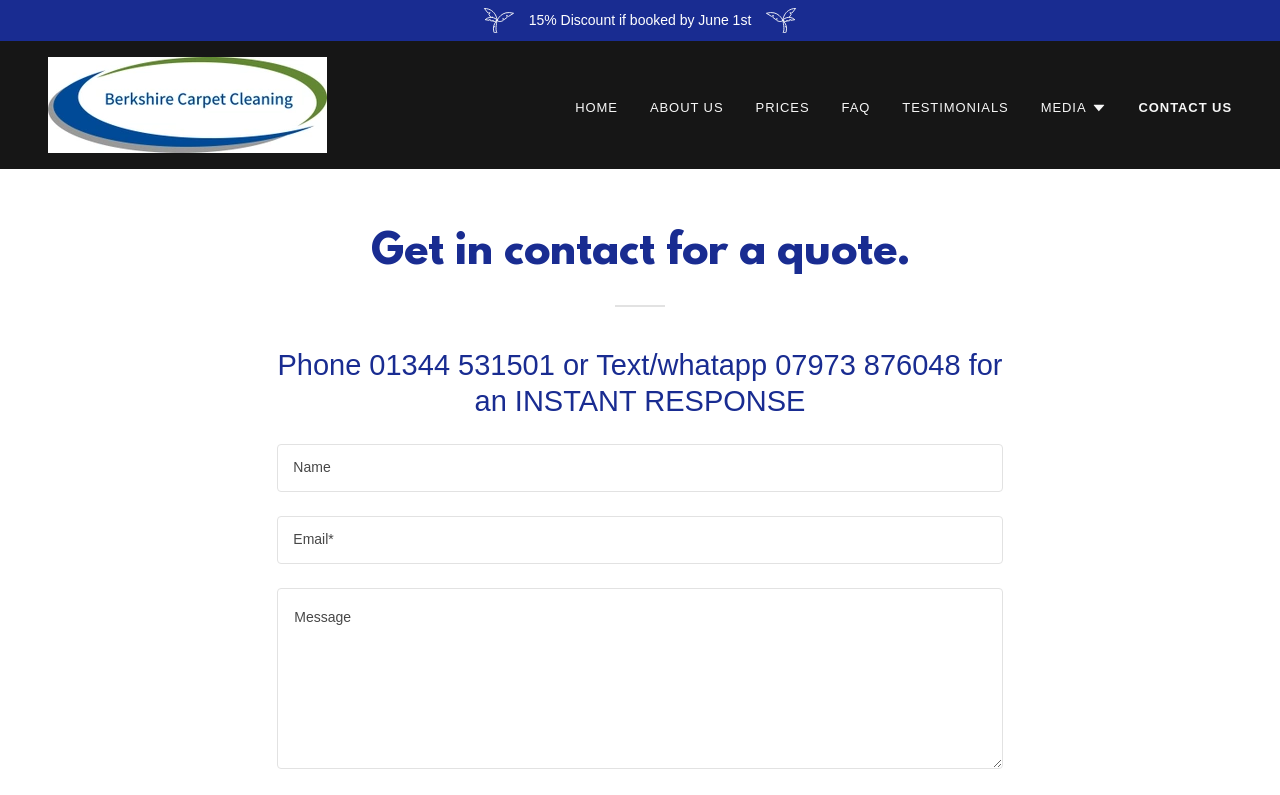Determine the bounding box for the HTML element described here: "Media". The coordinates should be given as [left, top, right, bottom] with each number being a float between 0 and 1.

[0.813, 0.12, 0.864, 0.15]